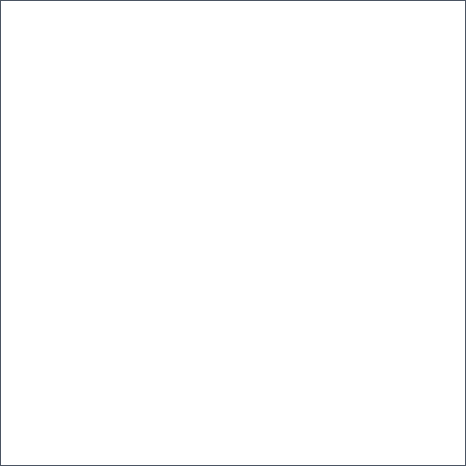Using the information in the image, could you please answer the following question in detail:
What is the source of the image?

The image credit is attributed to pexels.com, indicating the source of the visual content, which is a website that provides stock photos.